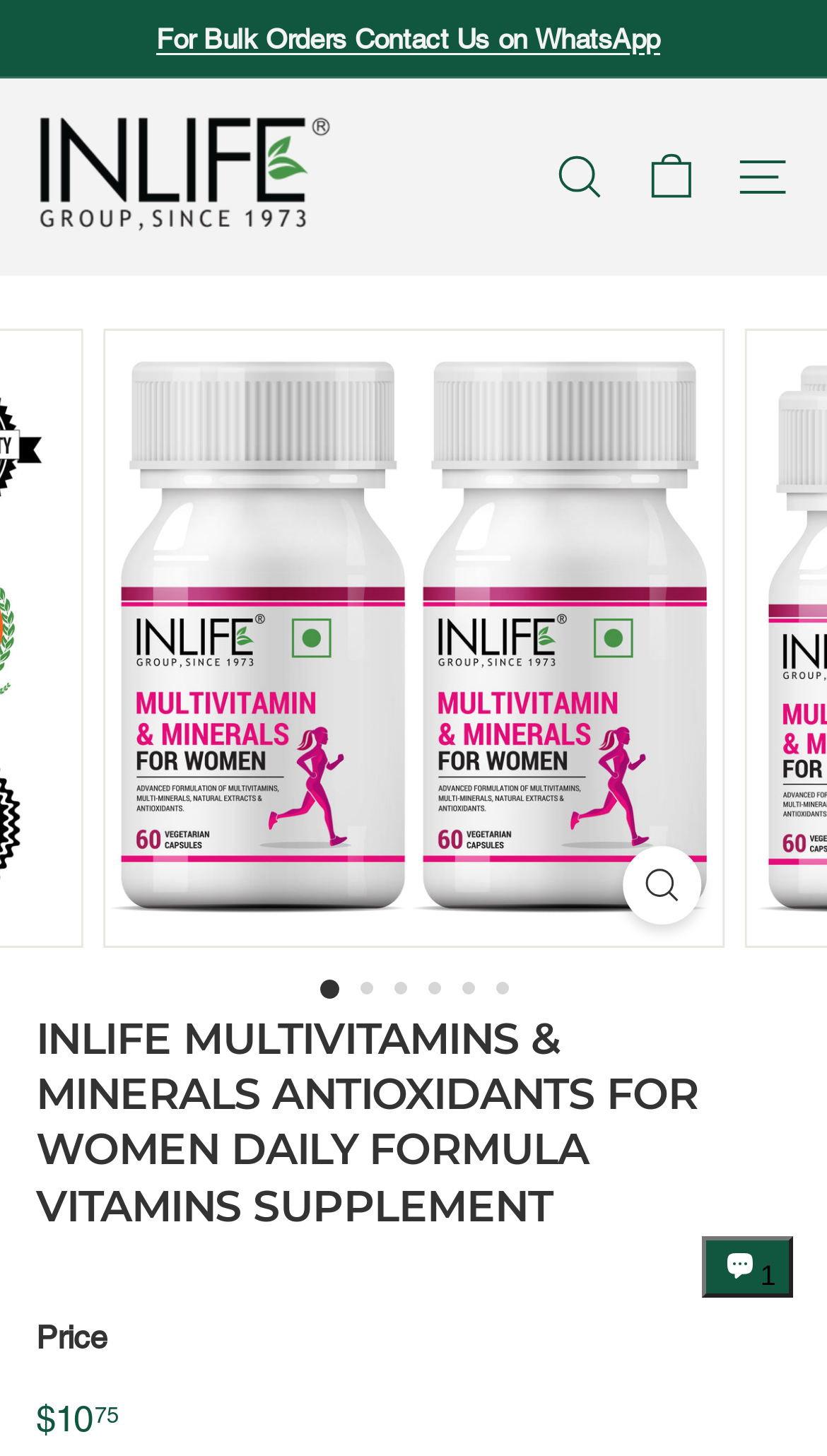How many pages are there in the product description?
Please provide a comprehensive answer based on the contents of the image.

I found the number of pages by looking at the list items with the text 'Page dot 1', 'Page dot 2', ..., 'Page dot 6', which suggests that there are 6 pages in the product description.